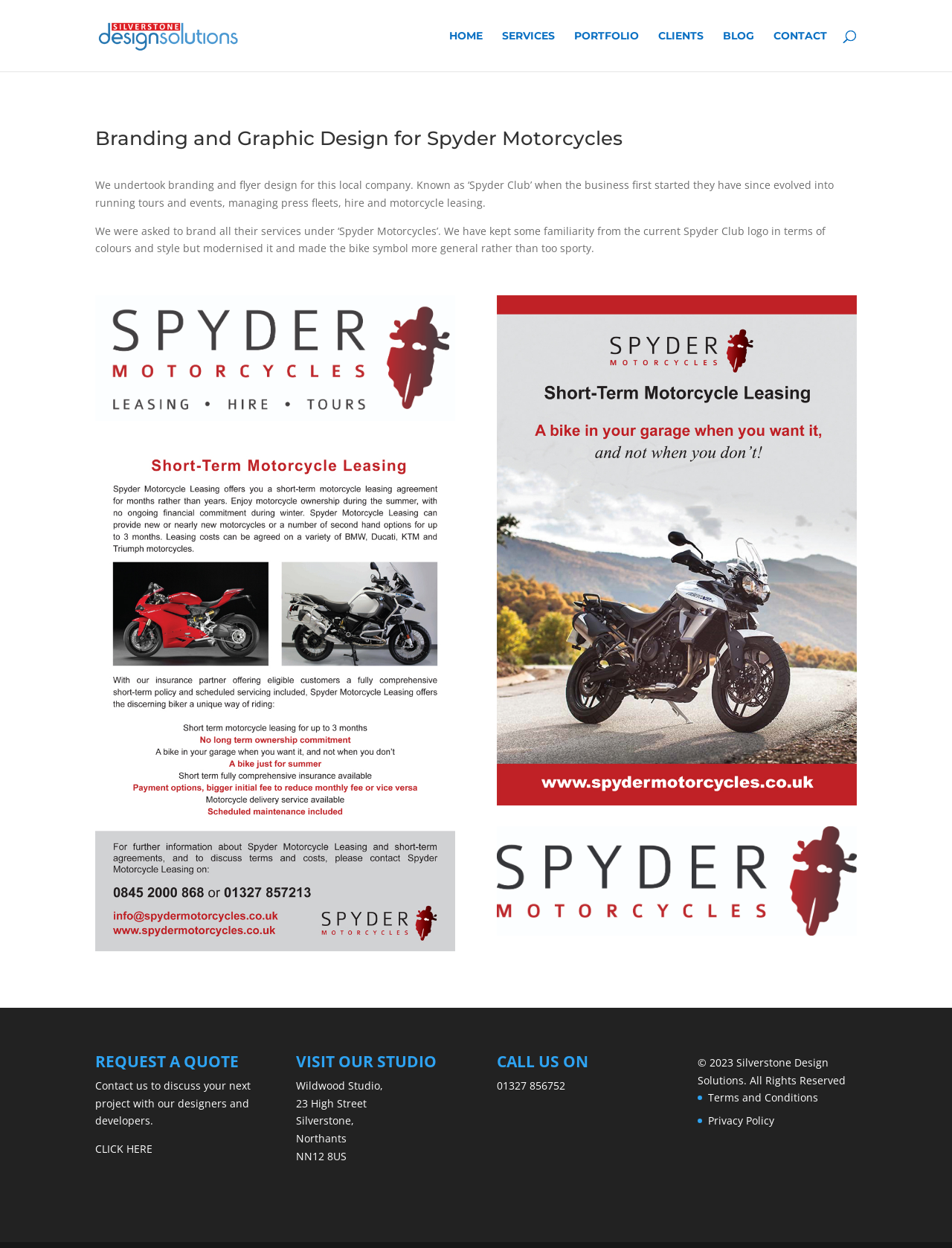Pinpoint the bounding box coordinates of the clickable element needed to complete the instruction: "request a quote". The coordinates should be provided as four float numbers between 0 and 1: [left, top, right, bottom].

[0.1, 0.915, 0.16, 0.926]